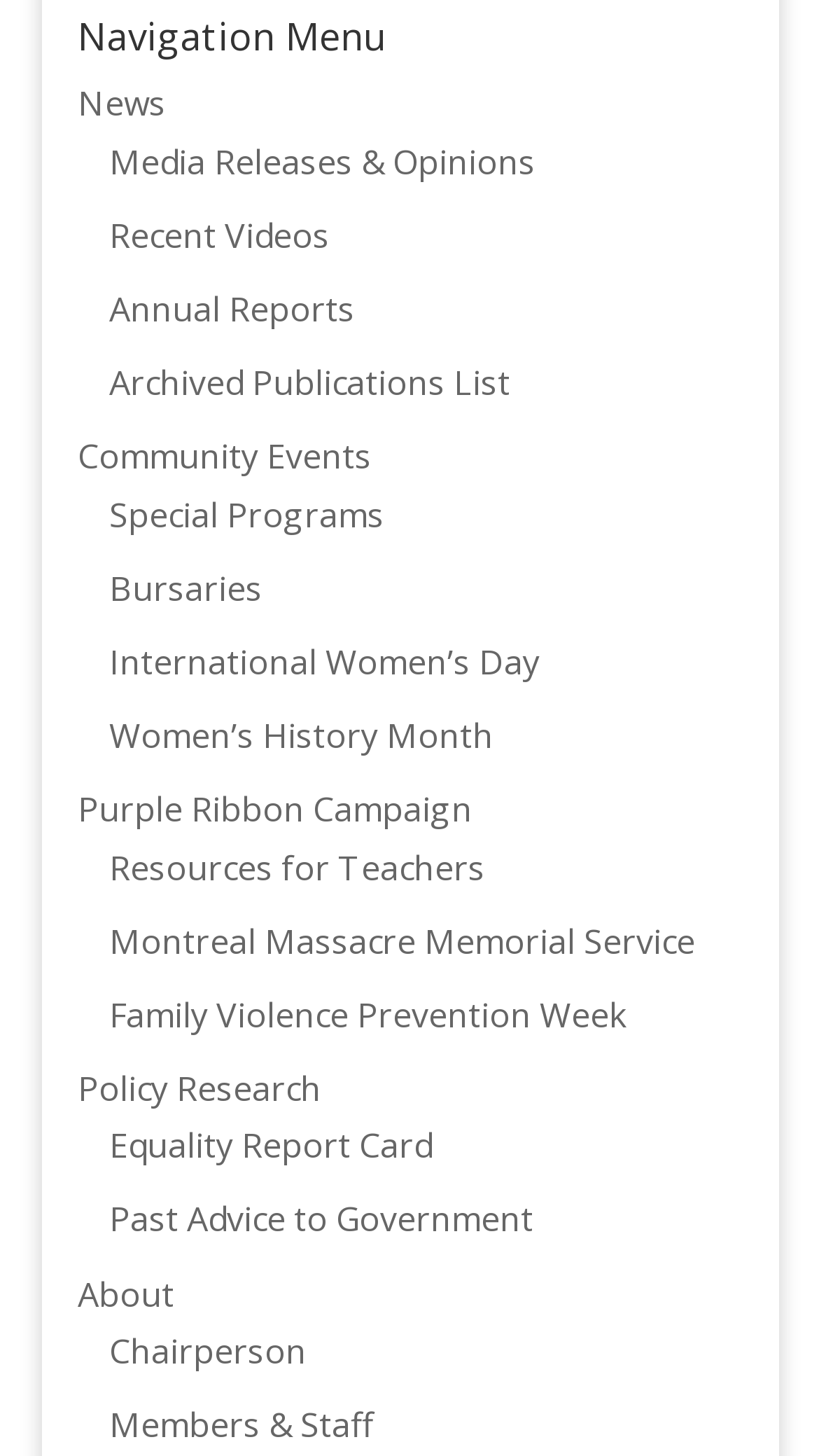What is the last link in the 'Navigation Menu'?
From the image, respond using a single word or phrase.

Members & Staff